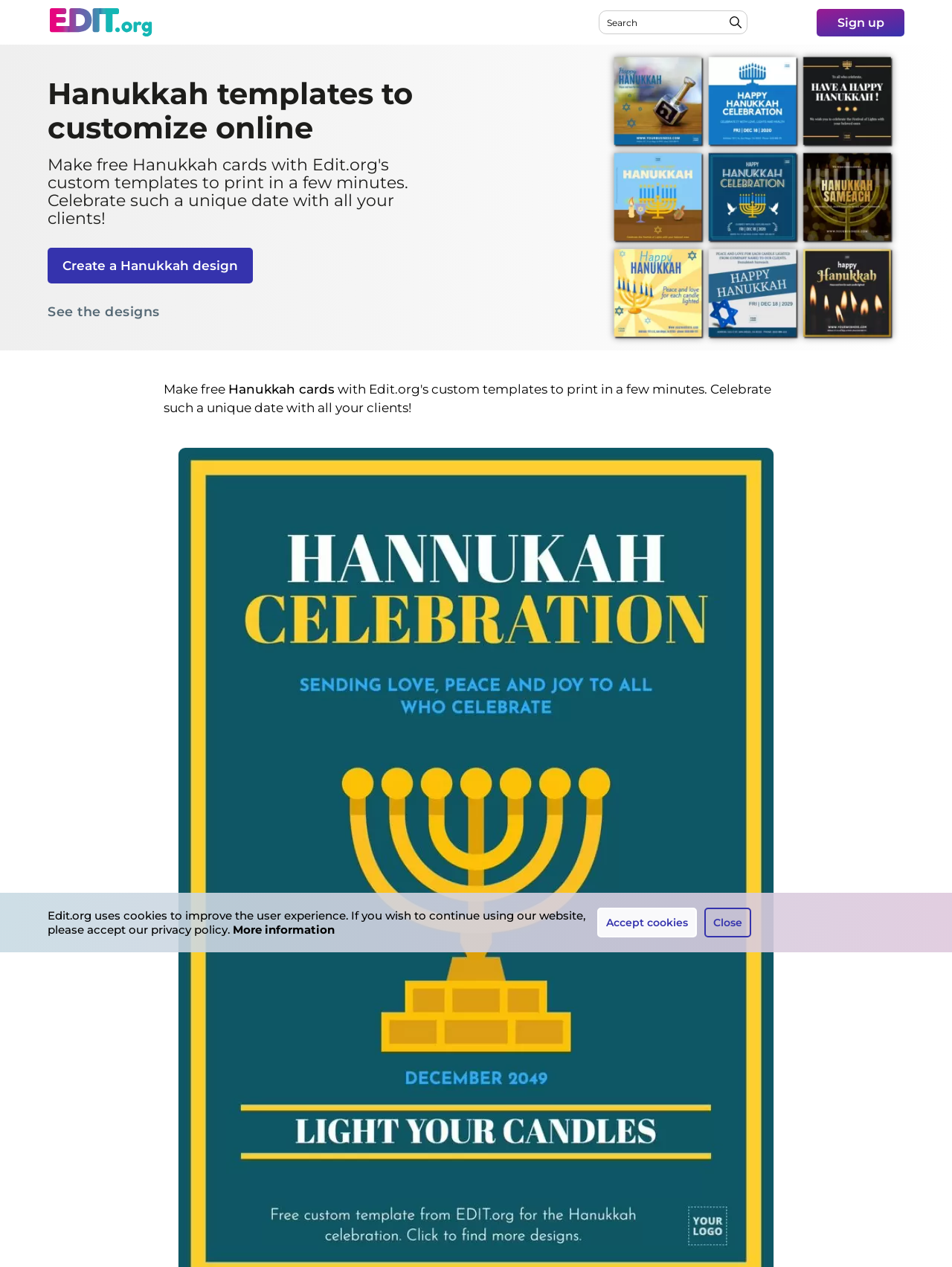Identify the bounding box coordinates of the clickable region required to complete the instruction: "Create a Hanukkah design". The coordinates should be given as four float numbers within the range of 0 and 1, i.e., [left, top, right, bottom].

[0.05, 0.196, 0.266, 0.224]